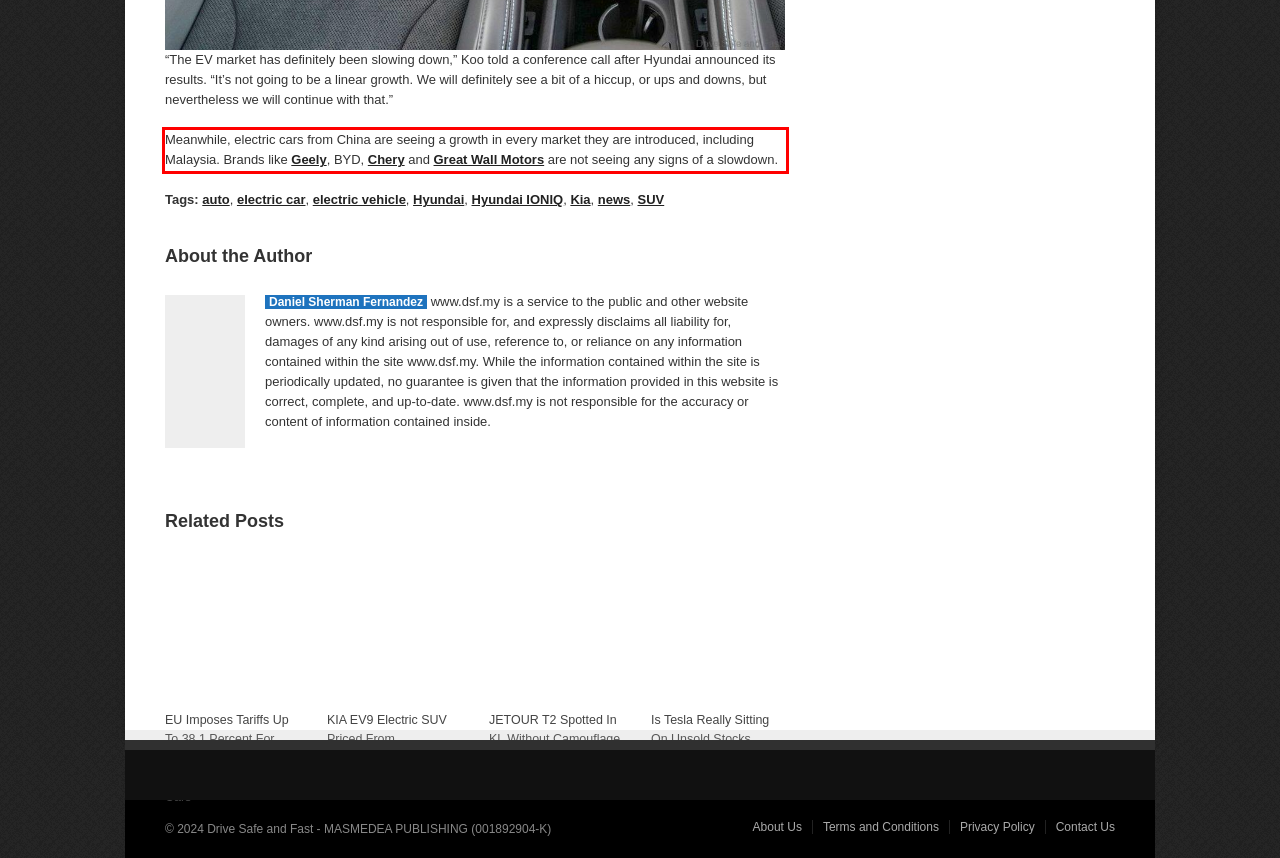With the given screenshot of a webpage, locate the red rectangle bounding box and extract the text content using OCR.

Meanwhile, electric cars from China are seeing a growth in every market they are introduced, including Malaysia. Brands like Geely, BYD, Chery and Great Wall Motors are not seeing any signs of a slowdown.